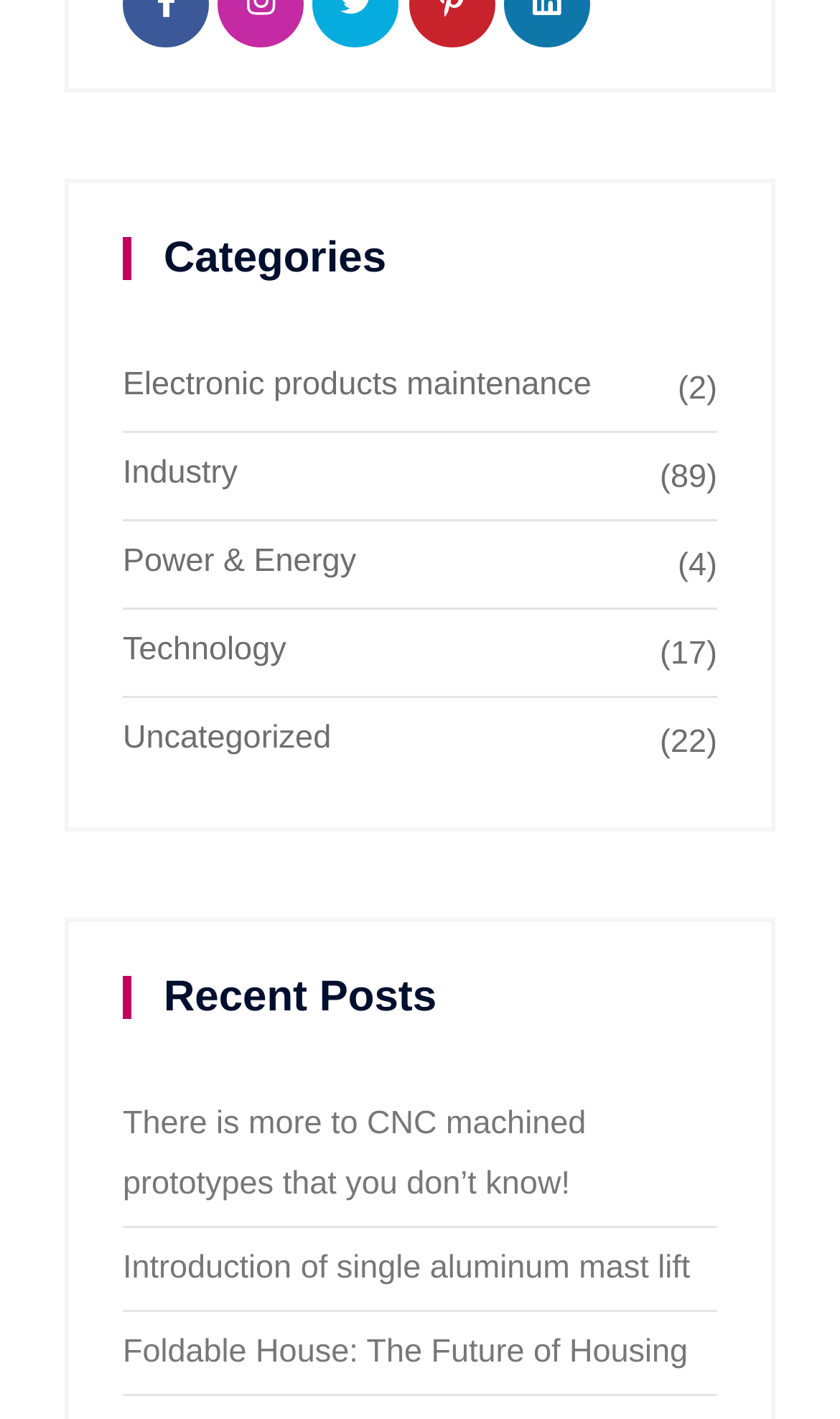Based on the image, please elaborate on the answer to the following question:
How many recent posts are listed?

I counted the number of links under the 'Recent Posts' heading, which are 'There is more to CNC machined prototypes that you don’t know!', 'Introduction of single aluminum mast lift', and 'Foldable House: The Future of Housing', so there are 3 recent posts listed.